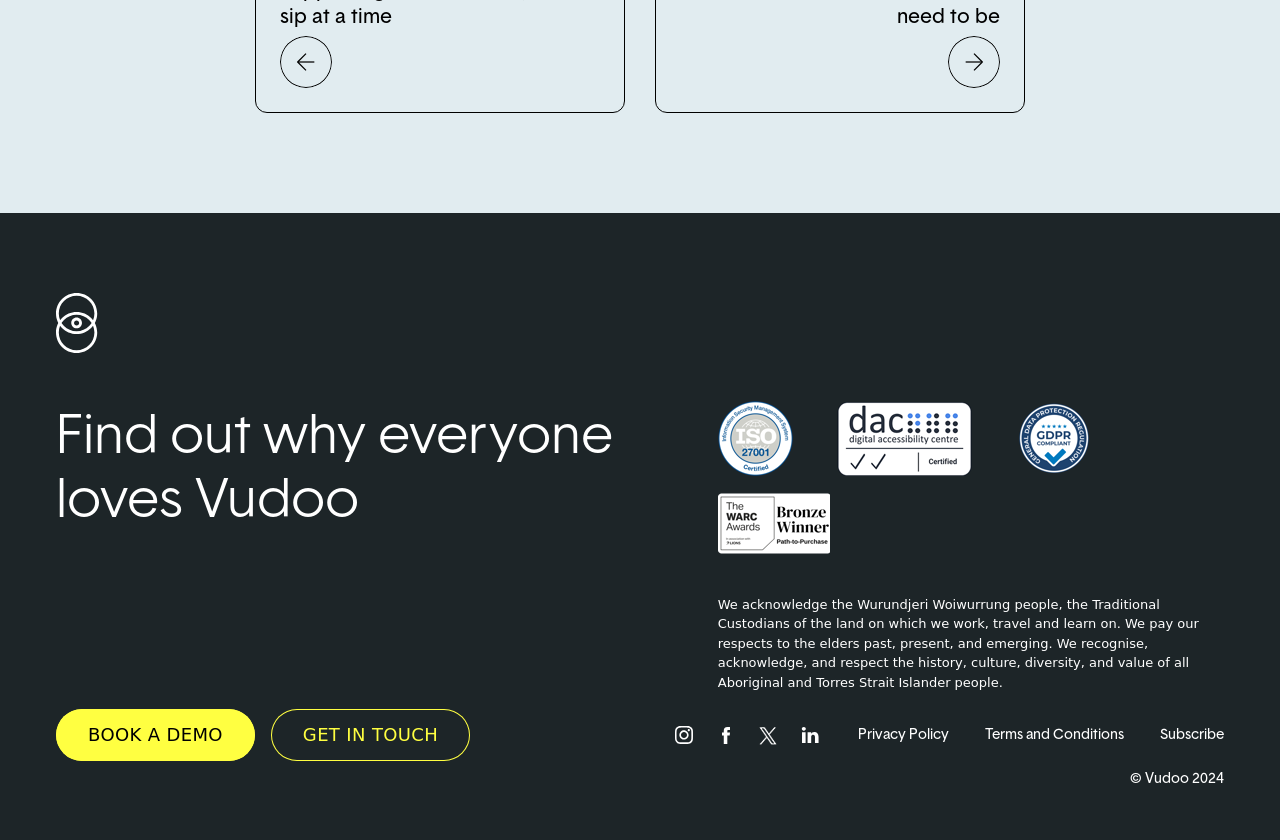Using the information in the image, give a detailed answer to the following question: What is the copyright year of the webpage?

The copyright year of the webpage is 2024, as indicated by the '© Vudoo 2024' text element located at the bottom right corner of the webpage.